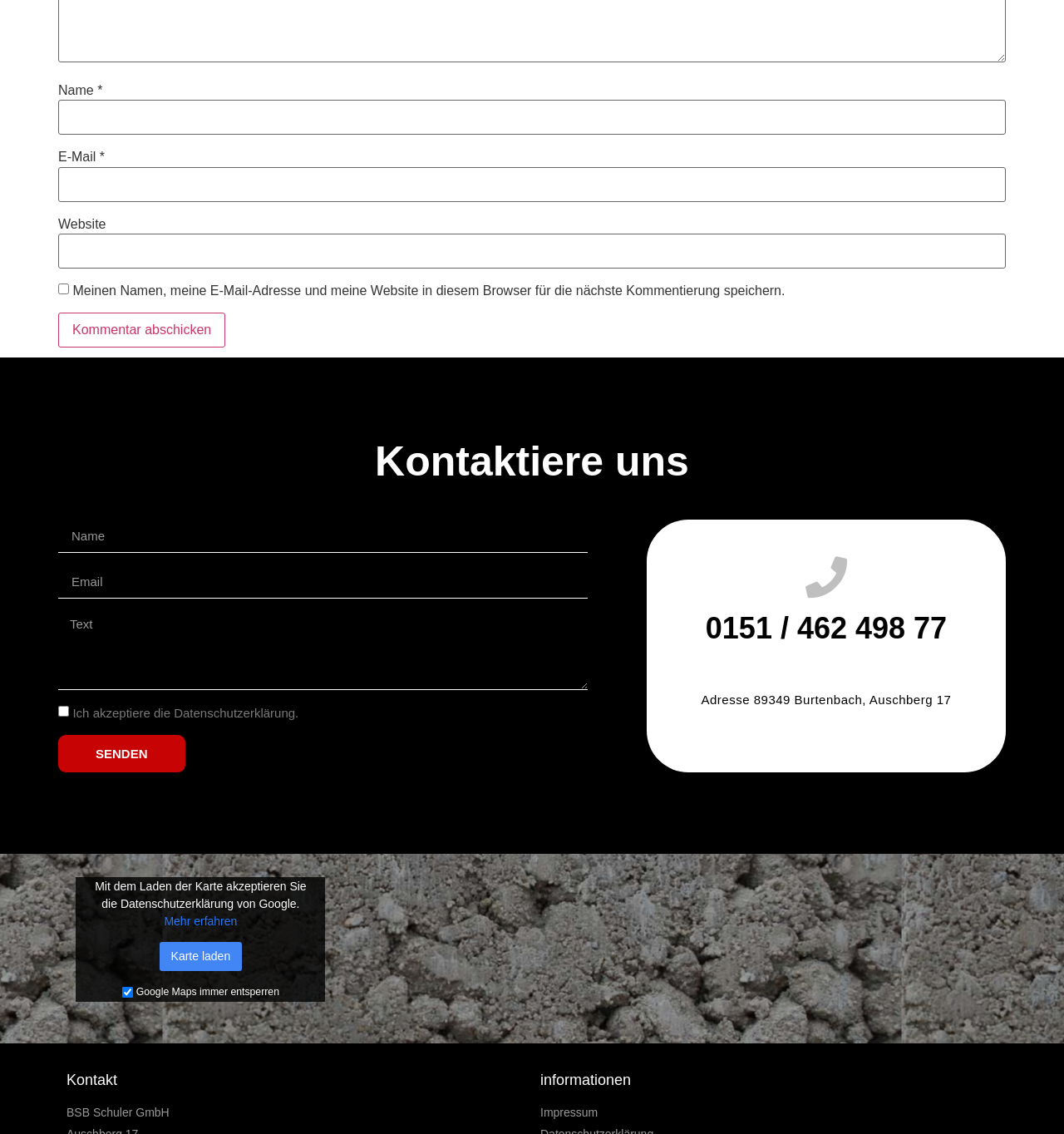Answer the question with a single word or phrase: 
How many textboxes are there for contact information?

4